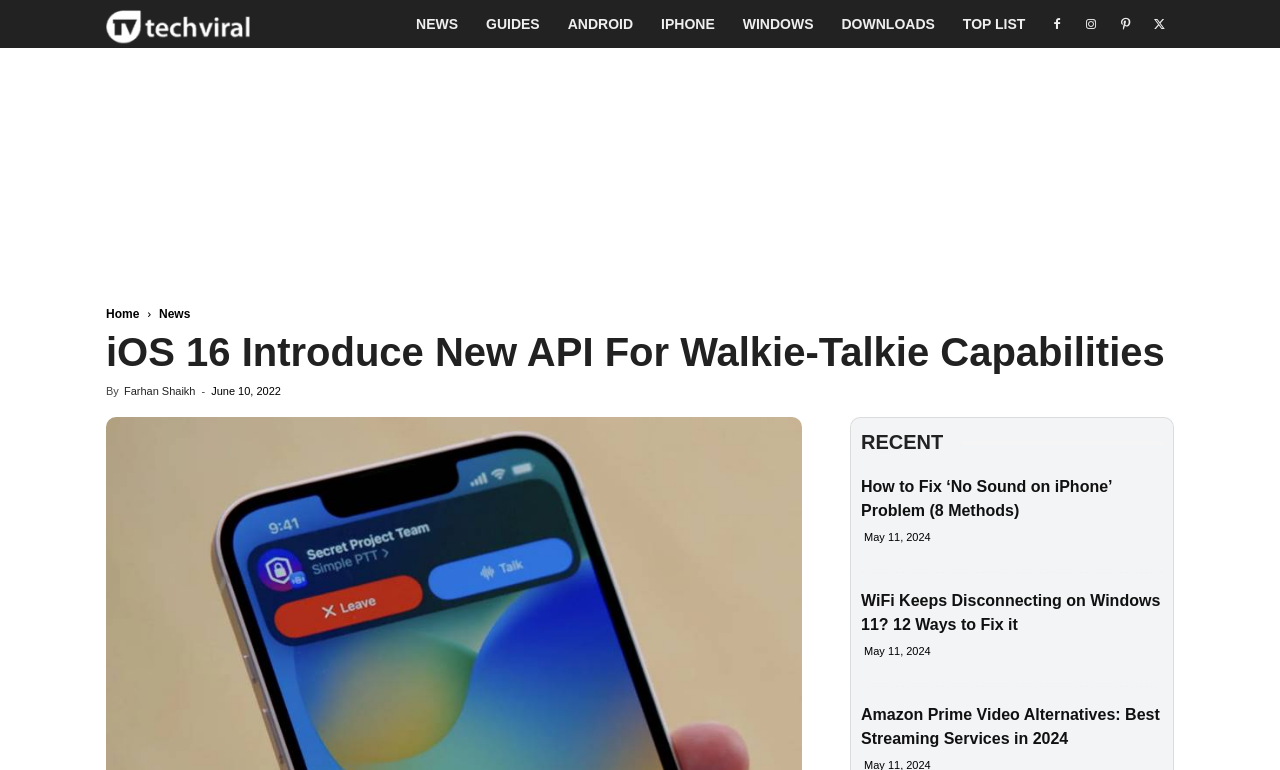Find the bounding box coordinates for the area that must be clicked to perform this action: "Check the latest post by 'Farhan Shaikh'".

[0.097, 0.5, 0.153, 0.516]